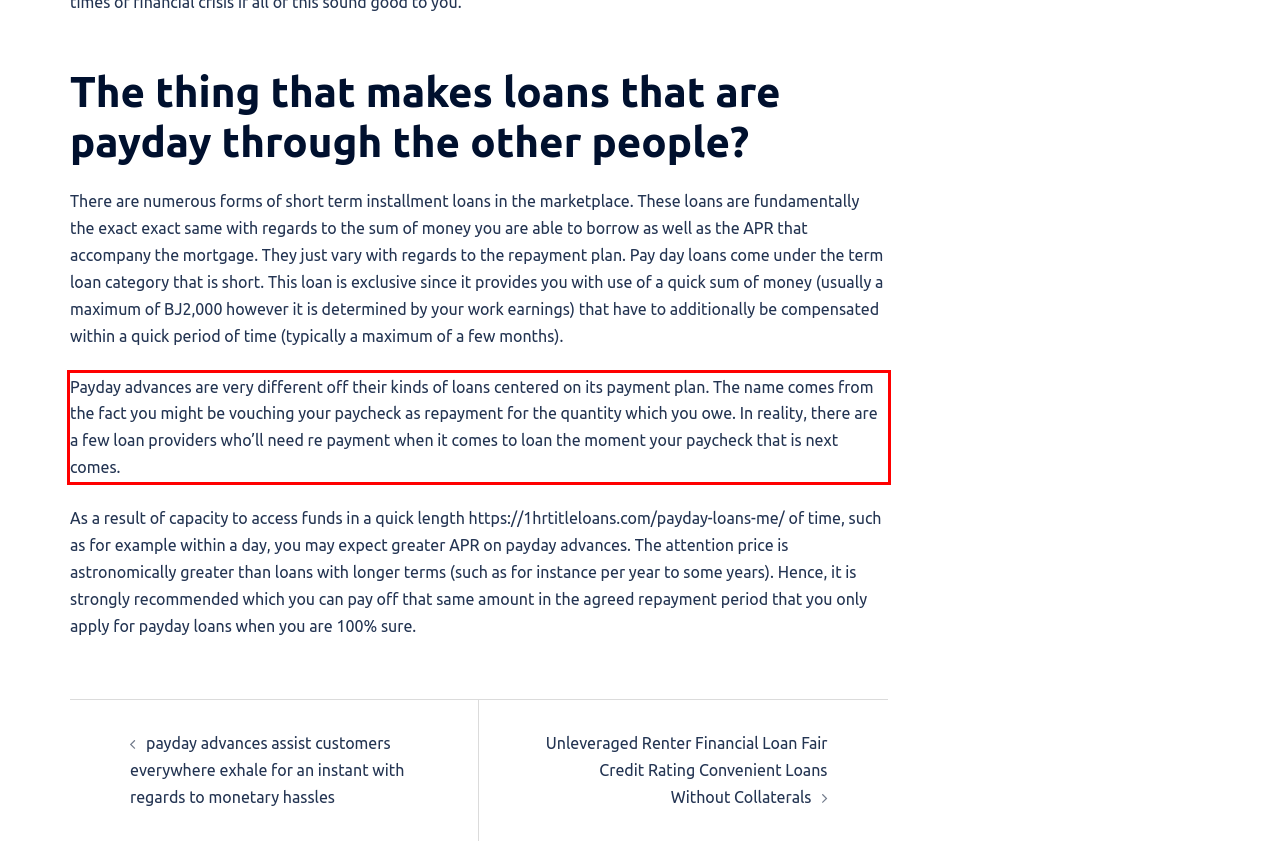Please extract the text content from the UI element enclosed by the red rectangle in the screenshot.

Payday advances are very different off their kinds of loans centered on its payment plan. The name comes from the fact you might be vouching your paycheck as repayment for the quantity which you owe. In reality, there are a few loan providers who’ll need re payment when it comes to loan the moment your paycheck that is next comes.